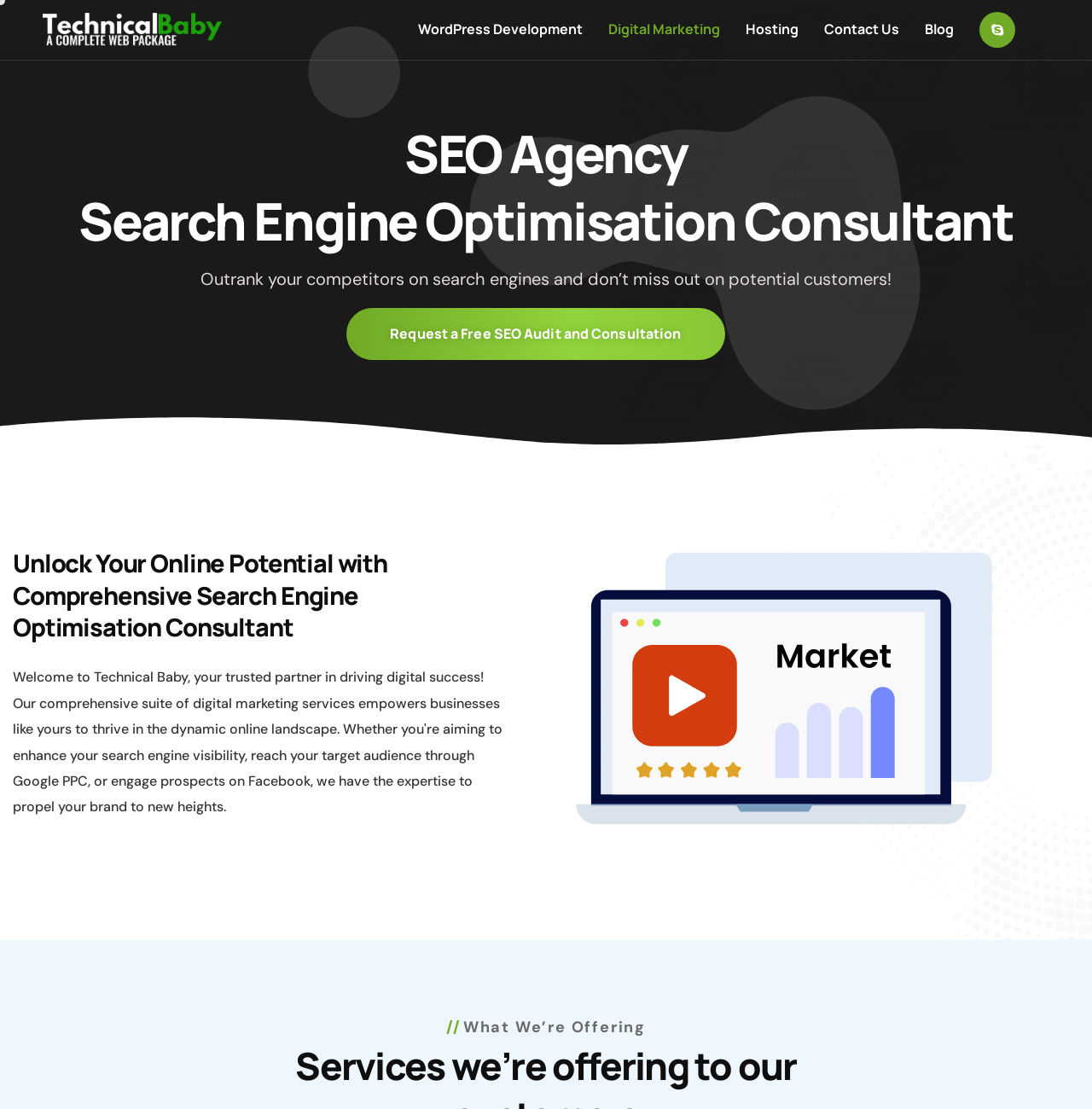Provide an in-depth caption for the elements present on the webpage.

The webpage is about an SEO expert agency in Seattle, specializing in search engine optimization and digital marketing. At the top, there are seven links in a row, including "WordPress Development", "Digital Marketing", "Hosting", "Contact Us", "Blog", and two empty links. 

Below the links, there is a large canvas that spans the entire width of the page, taking up about 40% of the page's height. 

On top of the canvas, there is a prominent heading that reads "SEO Agency Search Engine Optimisation Consultant". 

Below the heading, there is a paragraph of text that encourages users to outrank their competitors on search engines and not miss out on potential customers. 

Next to the paragraph, there is a call-to-action link to "Request a Free SEO Audit and Consultation". 

Further down, there is another heading that highlights the comprehensive search engine optimization services offered by the agency. 

To the right of this heading, there is a large image that takes up about half of the page's width and about 40% of its height. 

At the bottom of the page, there is a heading that reads "// What We’re Offering".